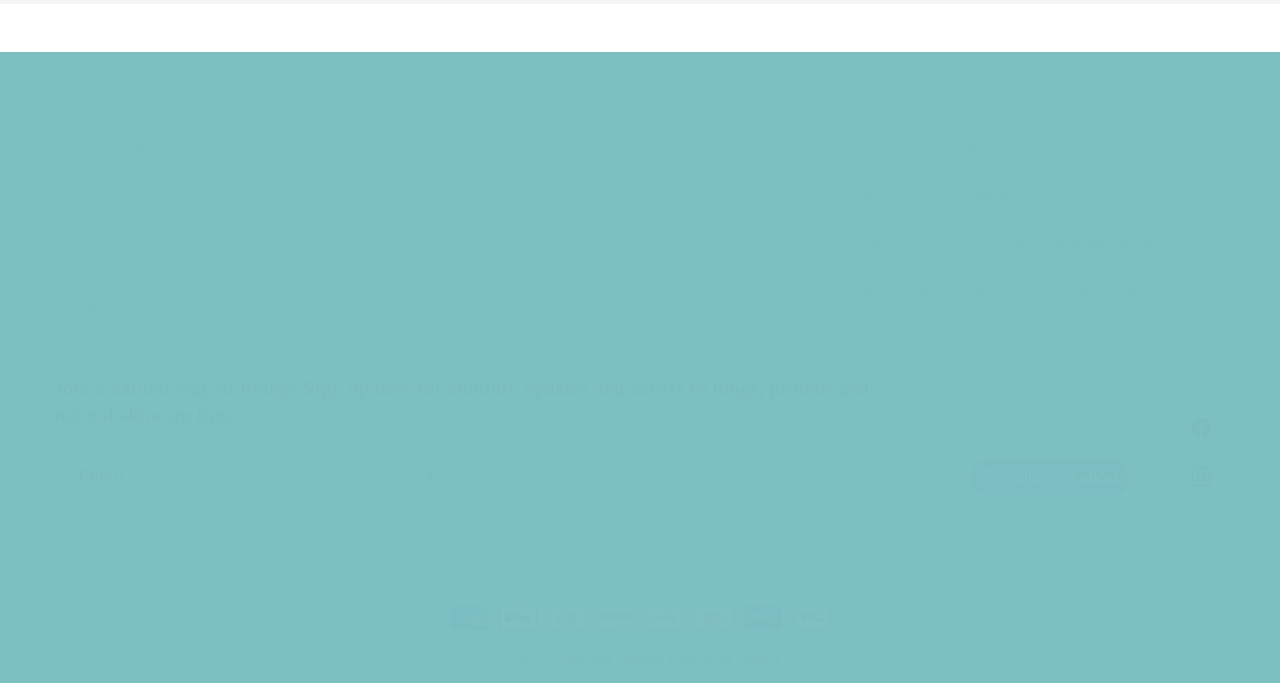Find the bounding box coordinates of the clickable area that will achieve the following instruction: "Search the website".

[0.043, 0.267, 0.079, 0.314]